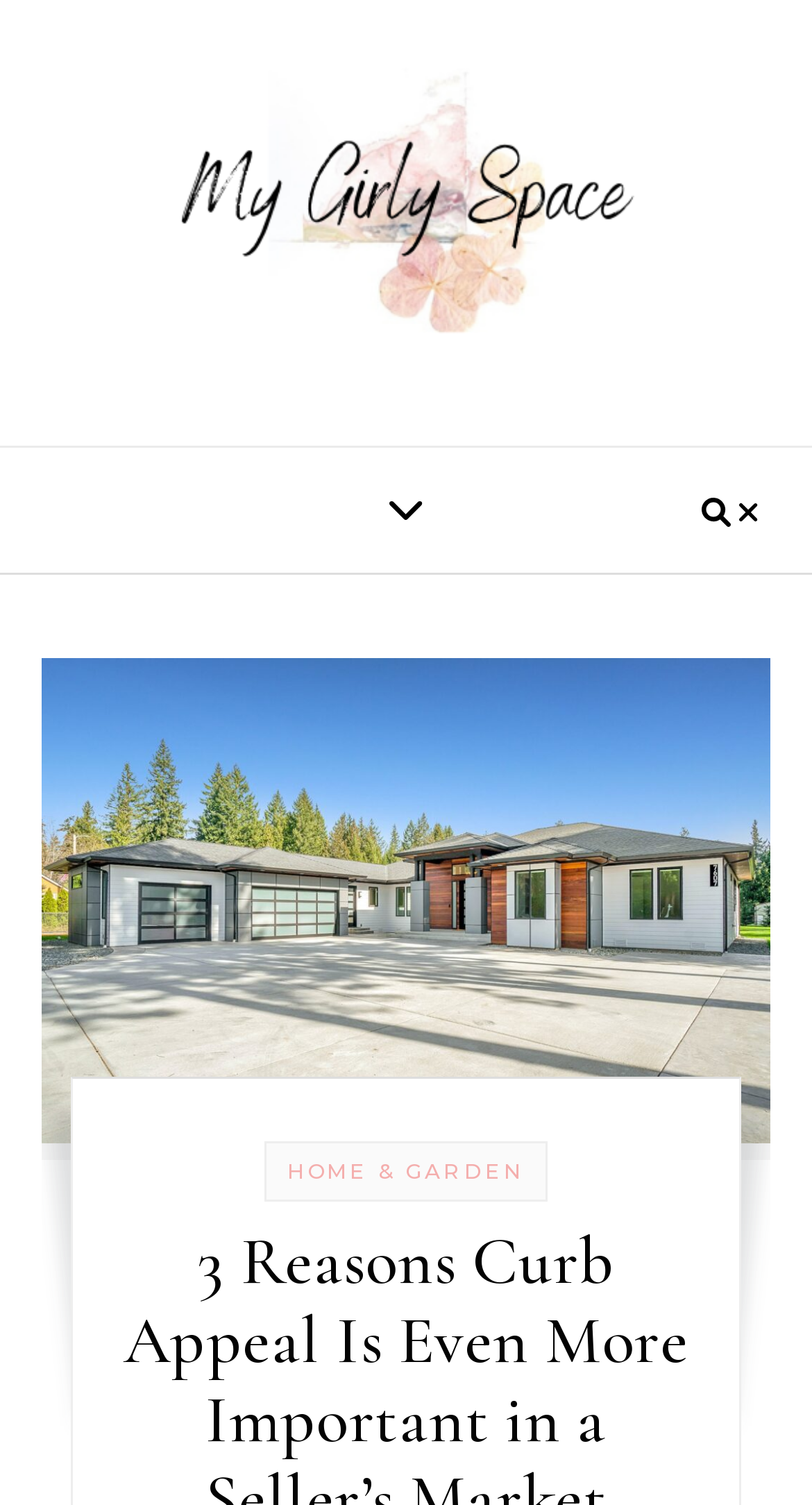Please provide a comprehensive answer to the question based on the screenshot: What is the name of the website?

The name of the website can be determined by looking at the top-left corner of the webpage, where the logo 'My Girly Space' is located.